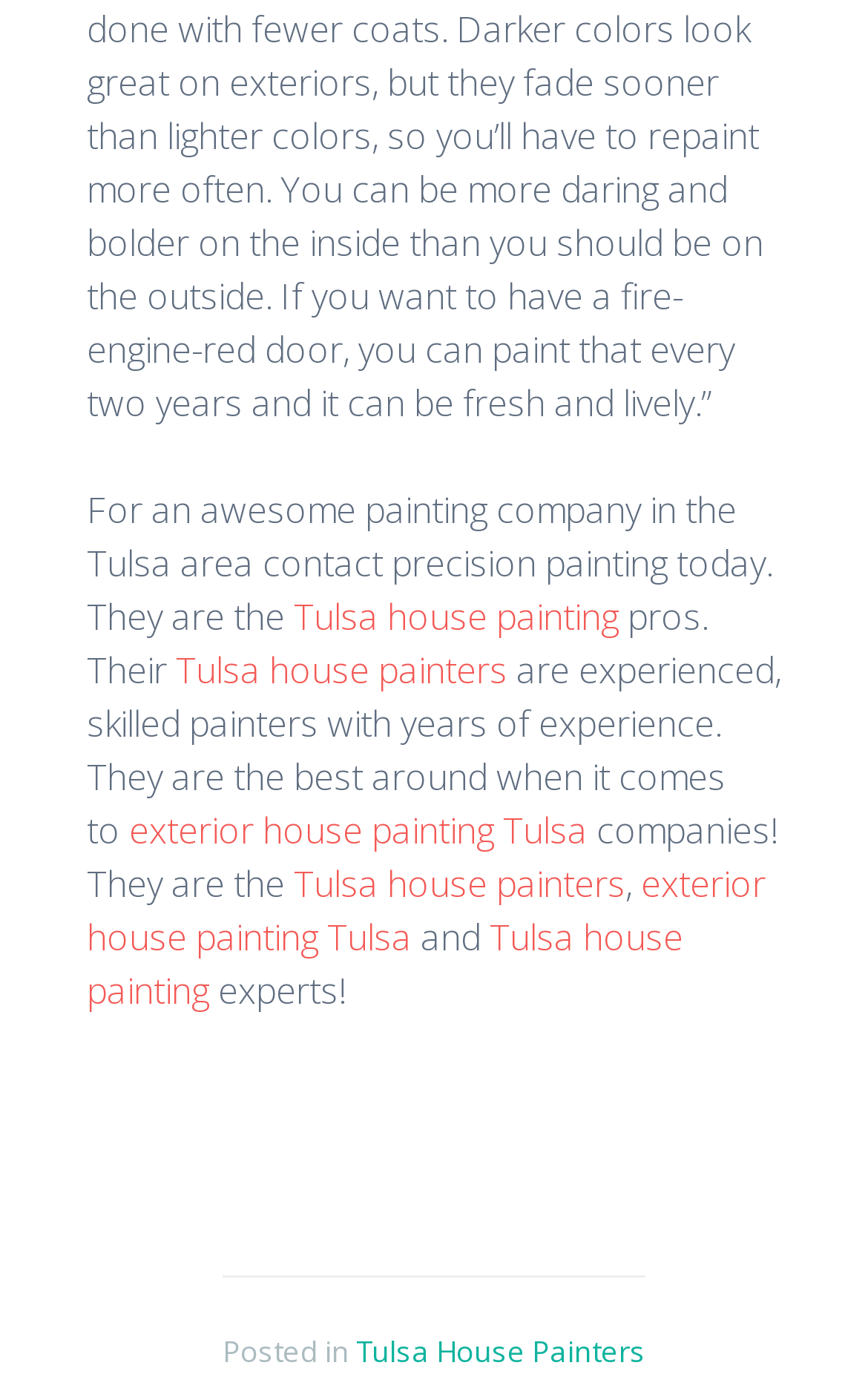Where is the company located?
Answer the question with a detailed and thorough explanation.

The location of the company can be determined by reading the text on the webpage, which mentions 'Tulsa area' and 'Tulsa house painting'. These phrases indicate that the company is located in or around Tulsa.